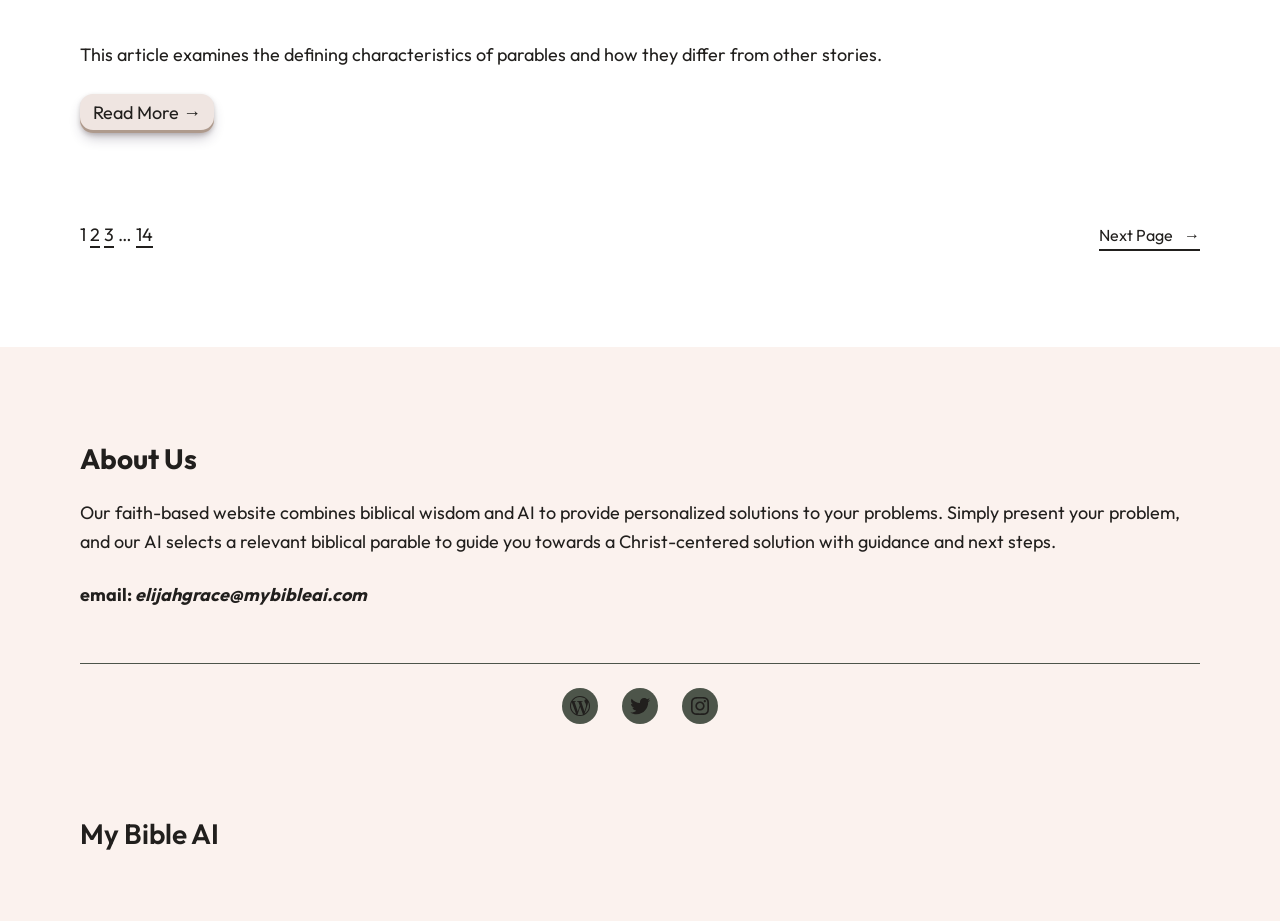Please determine the bounding box coordinates of the element to click on in order to accomplish the following task: "Go to page 2". Ensure the coordinates are four float numbers ranging from 0 to 1, i.e., [left, top, right, bottom].

[0.07, 0.242, 0.078, 0.267]